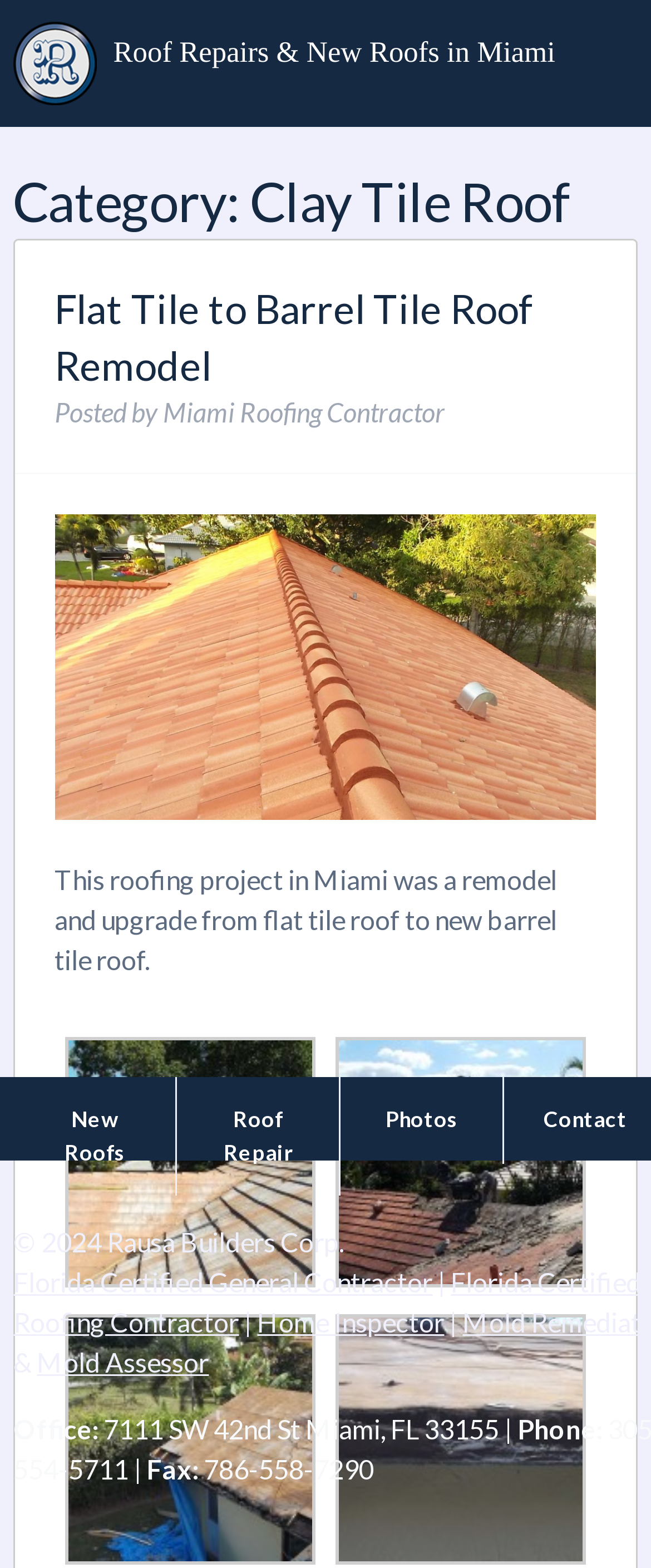What is the address of the office? Look at the image and give a one-word or short phrase answer.

7111 SW 42nd St Miami, FL 33155